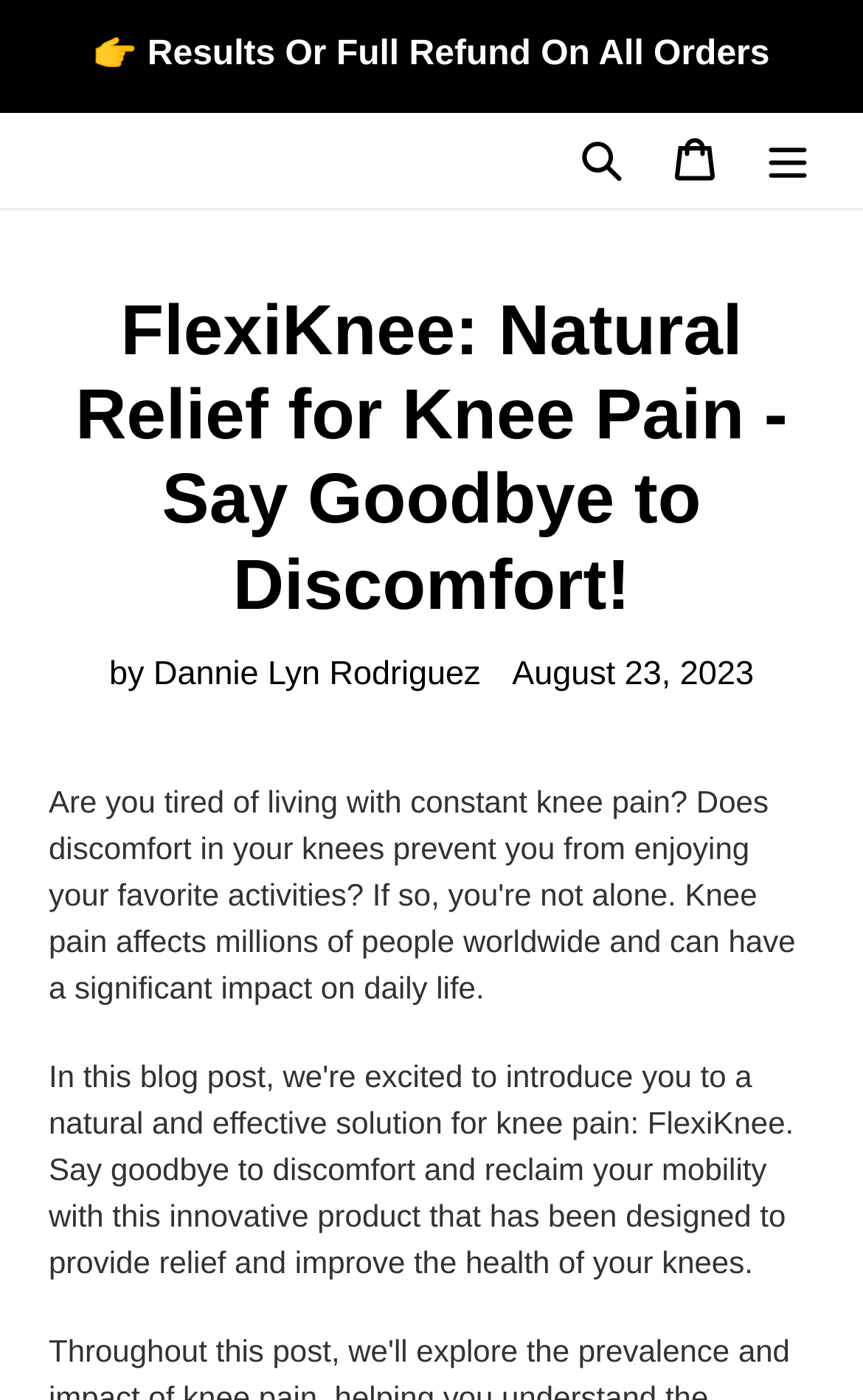What is the announcement on the webpage?
Please answer the question with a single word or phrase, referencing the image.

Results Or Full Refund On All Orders